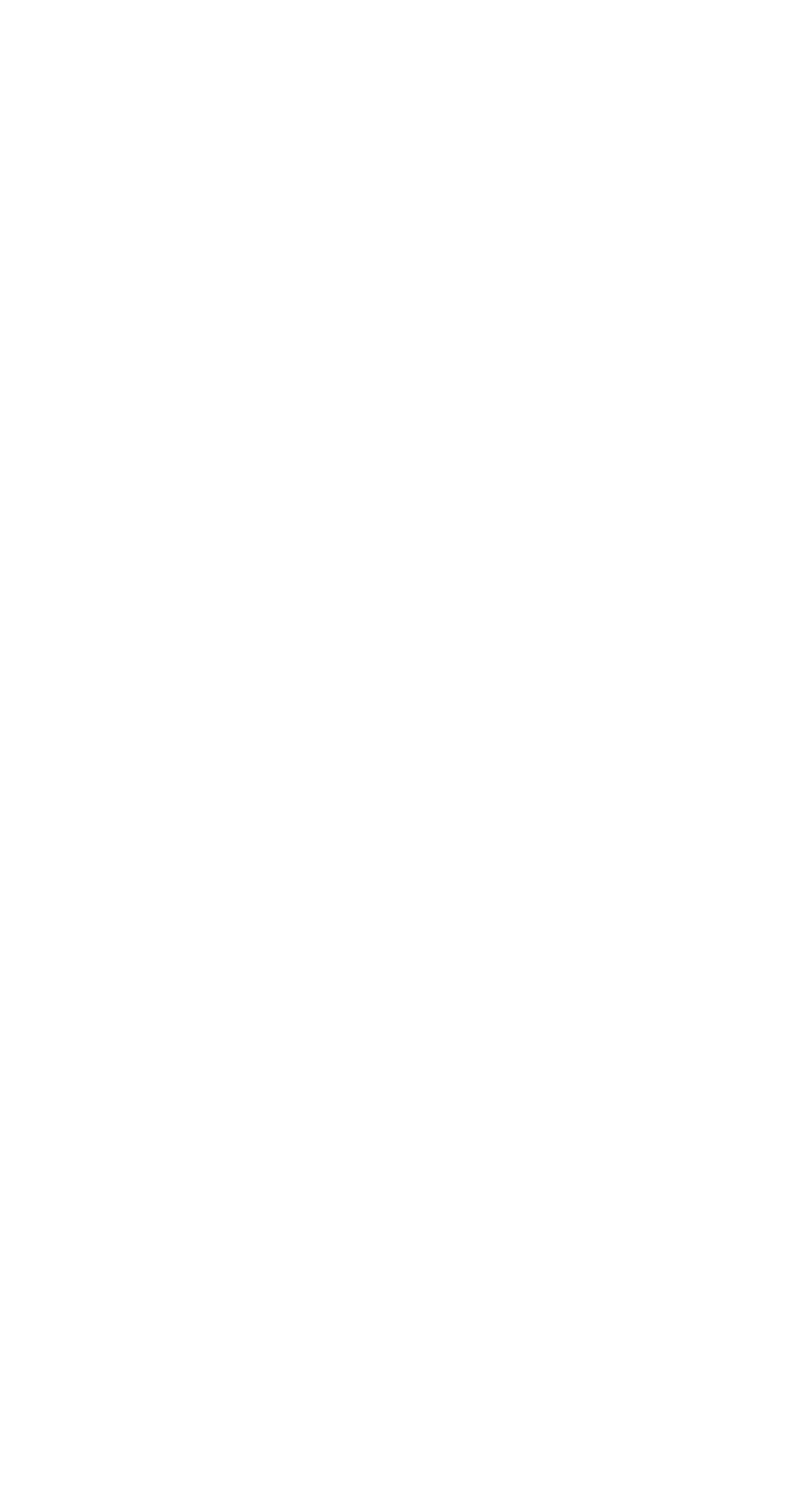Given the description "Contact Center", provide the bounding box coordinates of the corresponding UI element.

[0.038, 0.847, 0.962, 0.881]